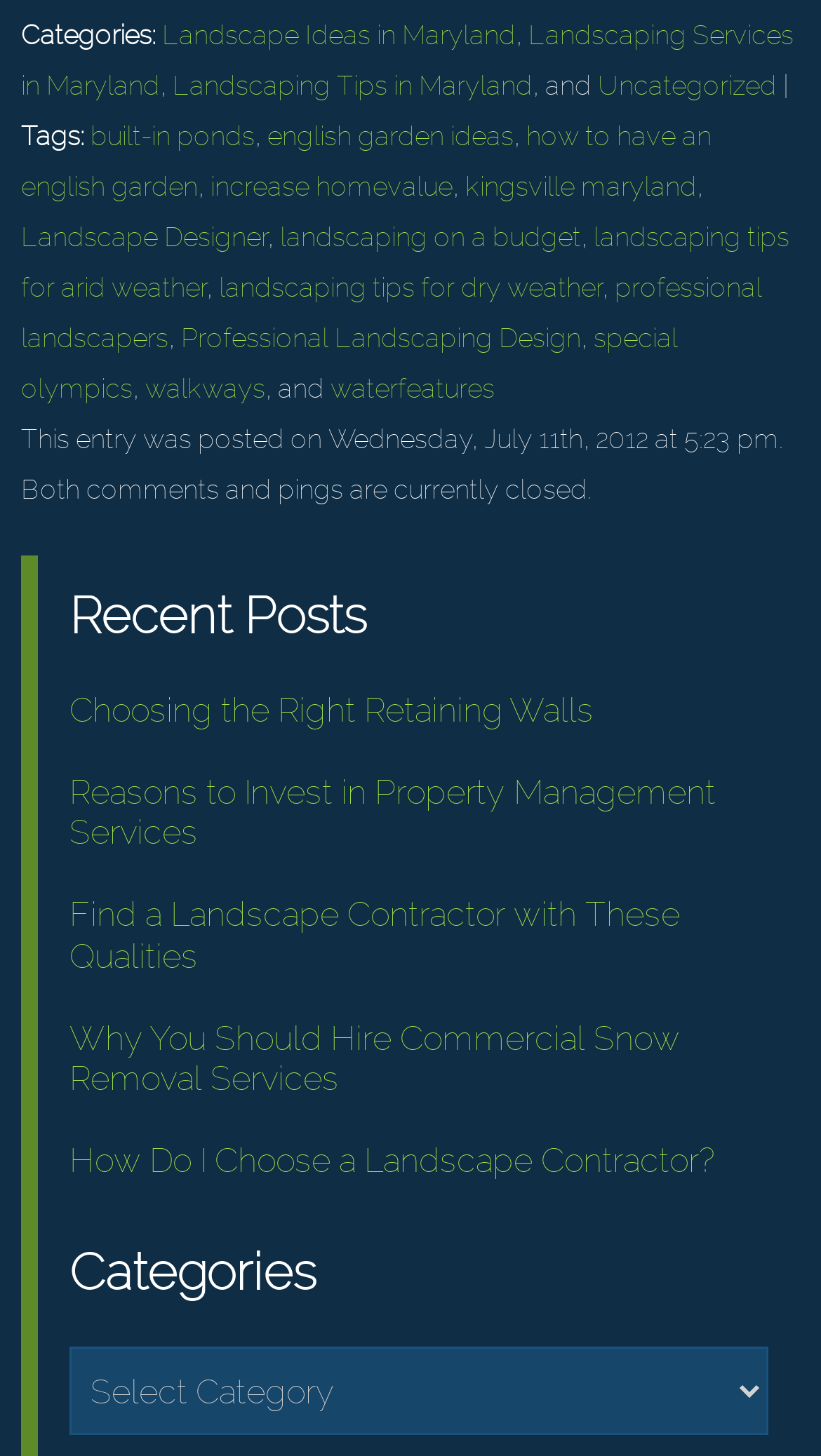Please locate the clickable area by providing the bounding box coordinates to follow this instruction: "Choose a category from the dropdown".

[0.085, 0.925, 0.936, 0.986]